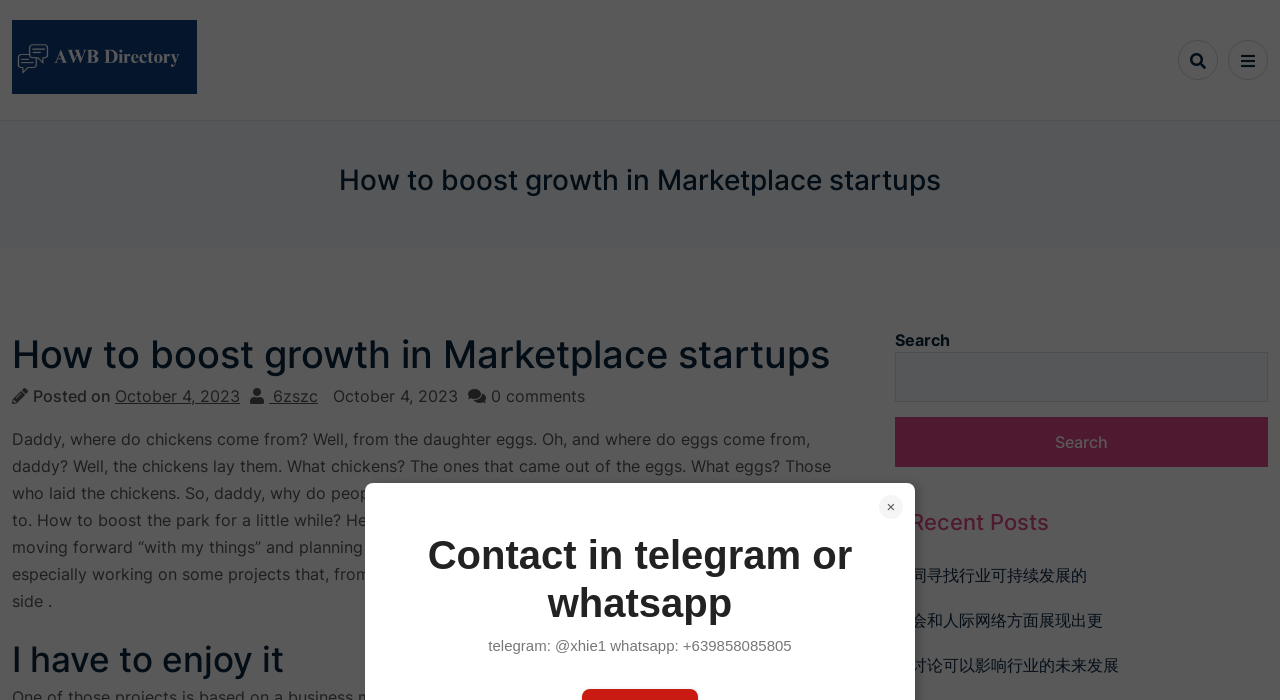Please reply to the following question using a single word or phrase: 
What is the date of the post?

October 4, 2023